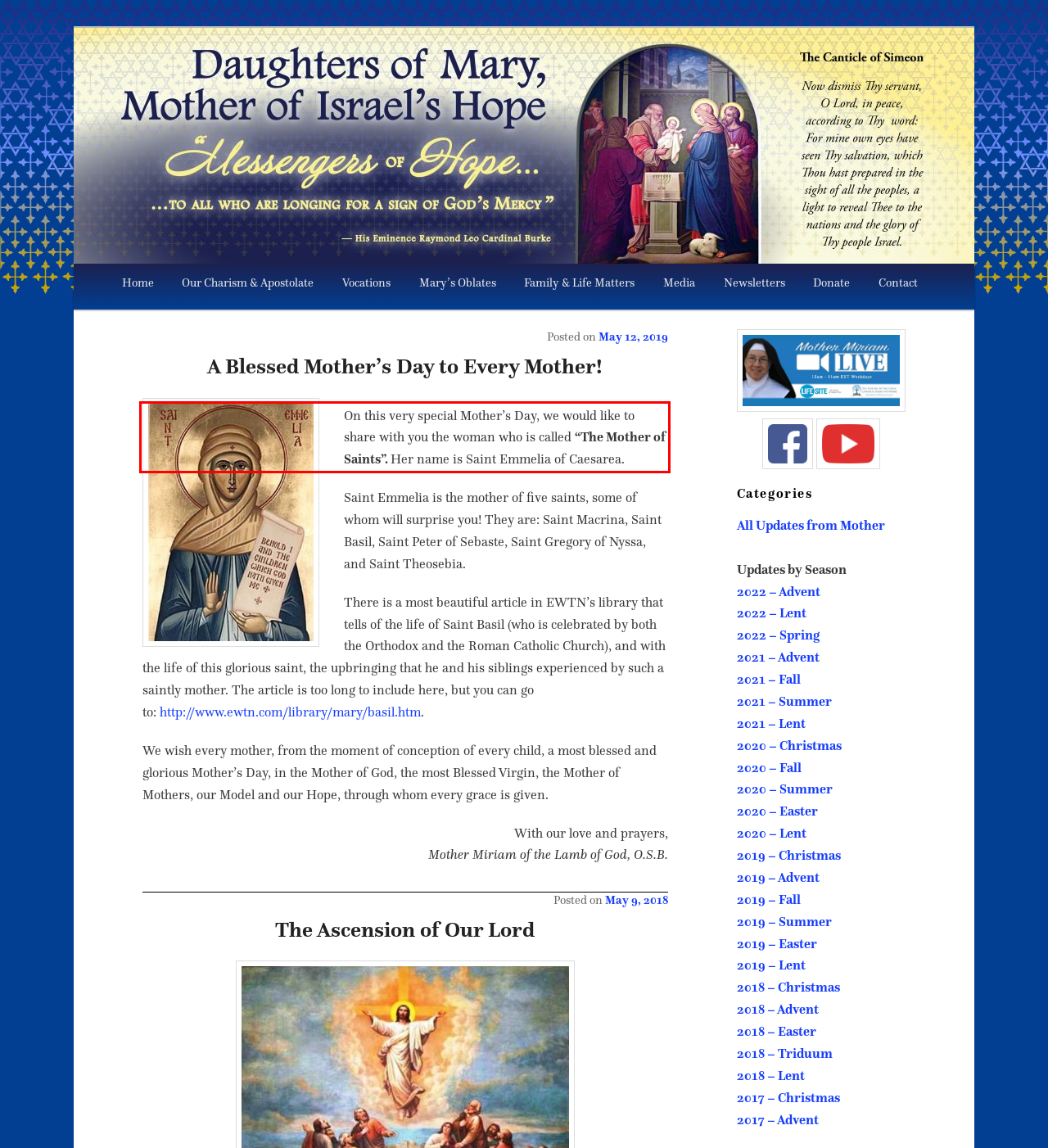Perform OCR on the text inside the red-bordered box in the provided screenshot and output the content.

On this very special Mother’s Day, we would like to share with you the woman who is called “The Mother of Saints”. Her name is Saint Emmelia of Caesarea.